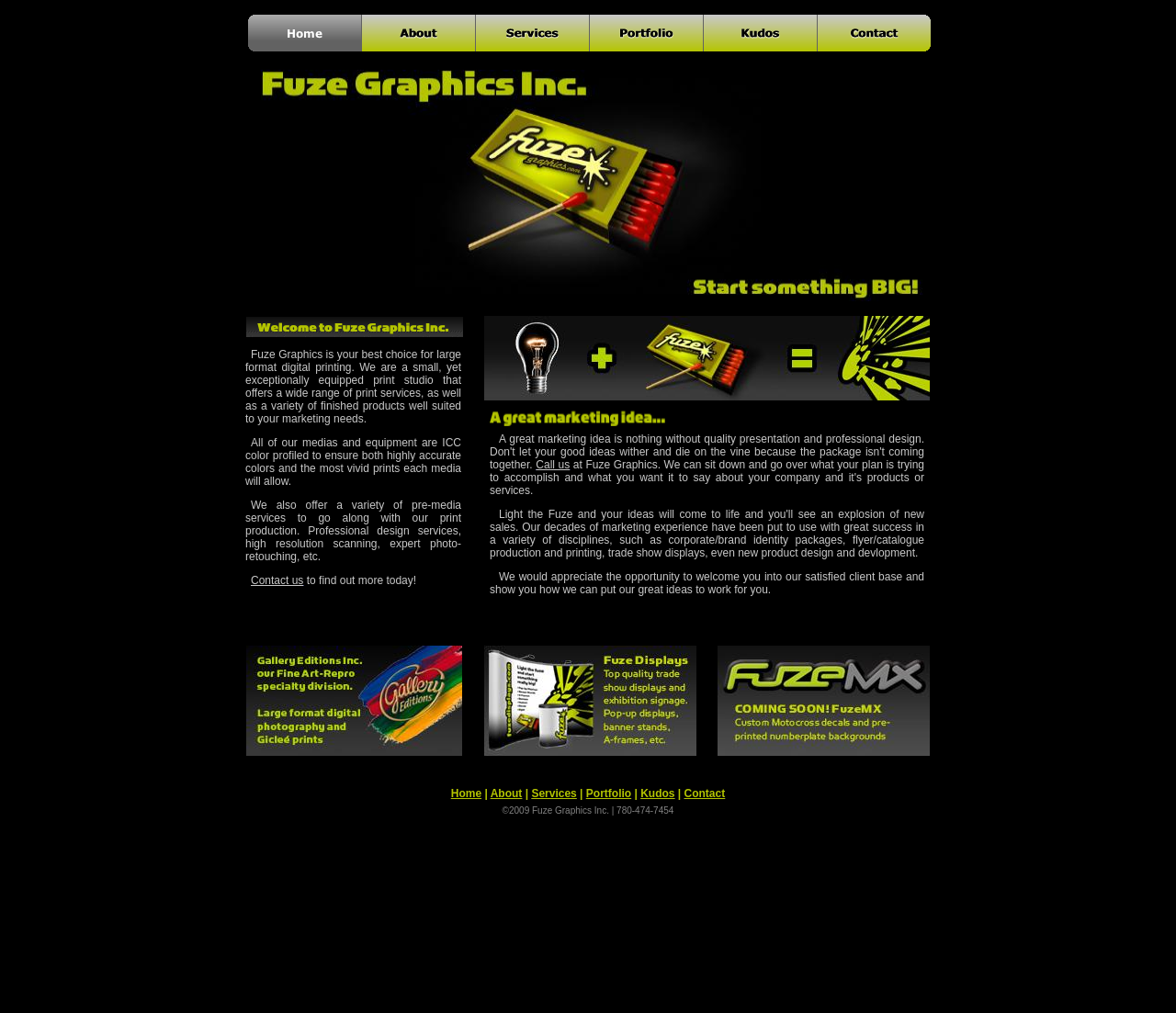Given the description "Home", provide the bounding box coordinates of the corresponding UI element.

[0.383, 0.777, 0.409, 0.79]